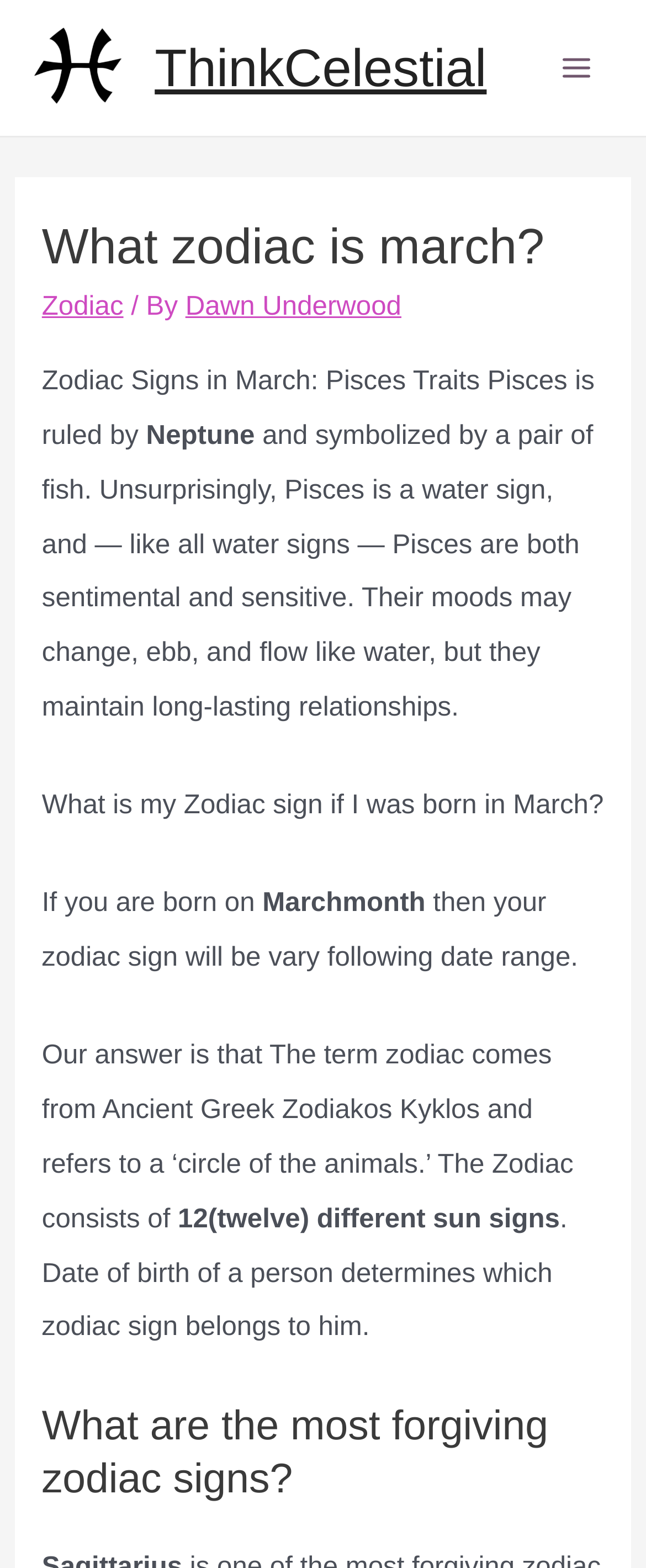Please give a concise answer to this question using a single word or phrase: 
How many different sun signs are there in the Zodiac?

12